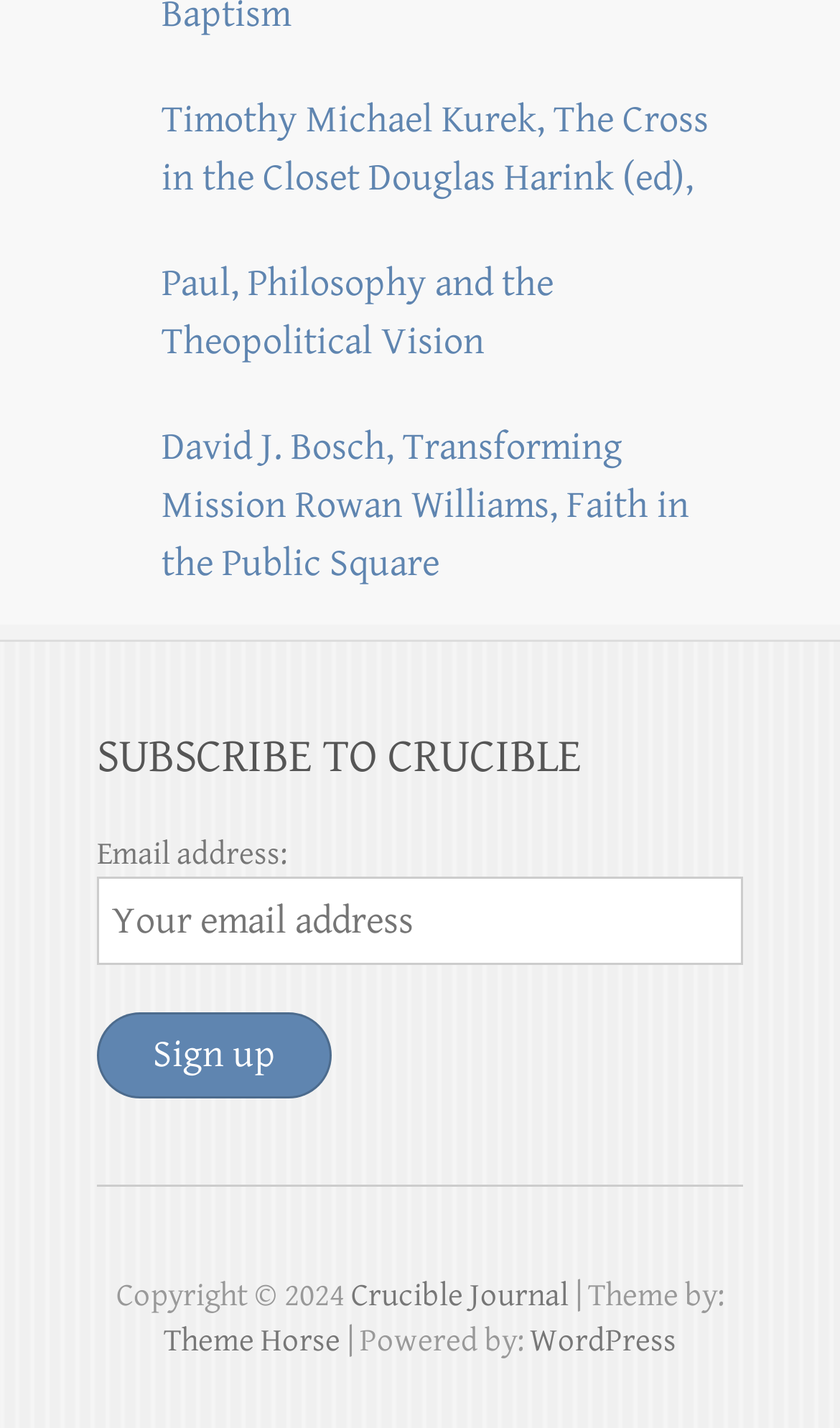What is the name of the theme provider?
Based on the screenshot, answer the question with a single word or phrase.

Theme Horse